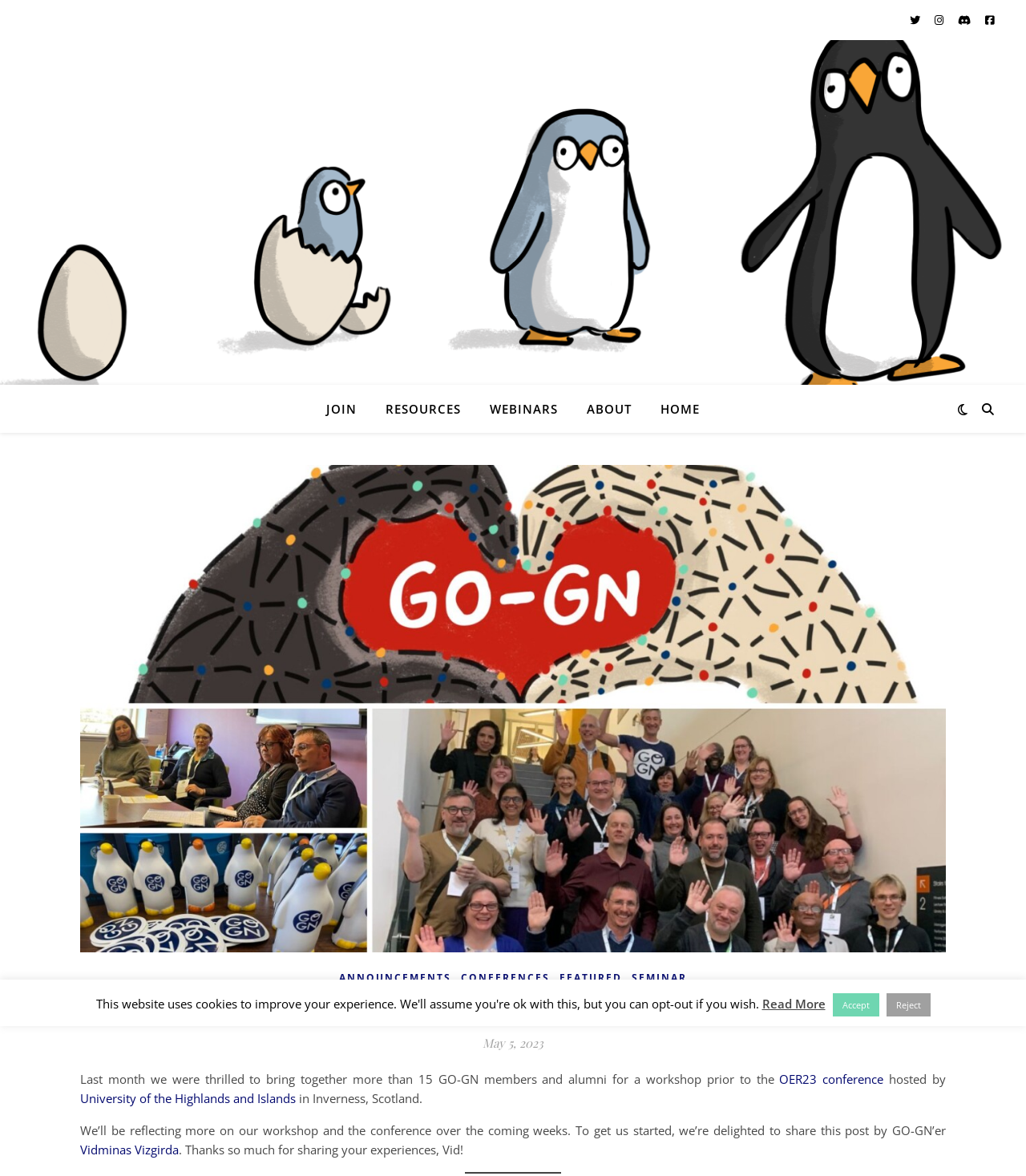Locate the bounding box coordinates of the UI element described by: "OER23 conference". The bounding box coordinates should consist of four float numbers between 0 and 1, i.e., [left, top, right, bottom].

[0.76, 0.91, 0.861, 0.924]